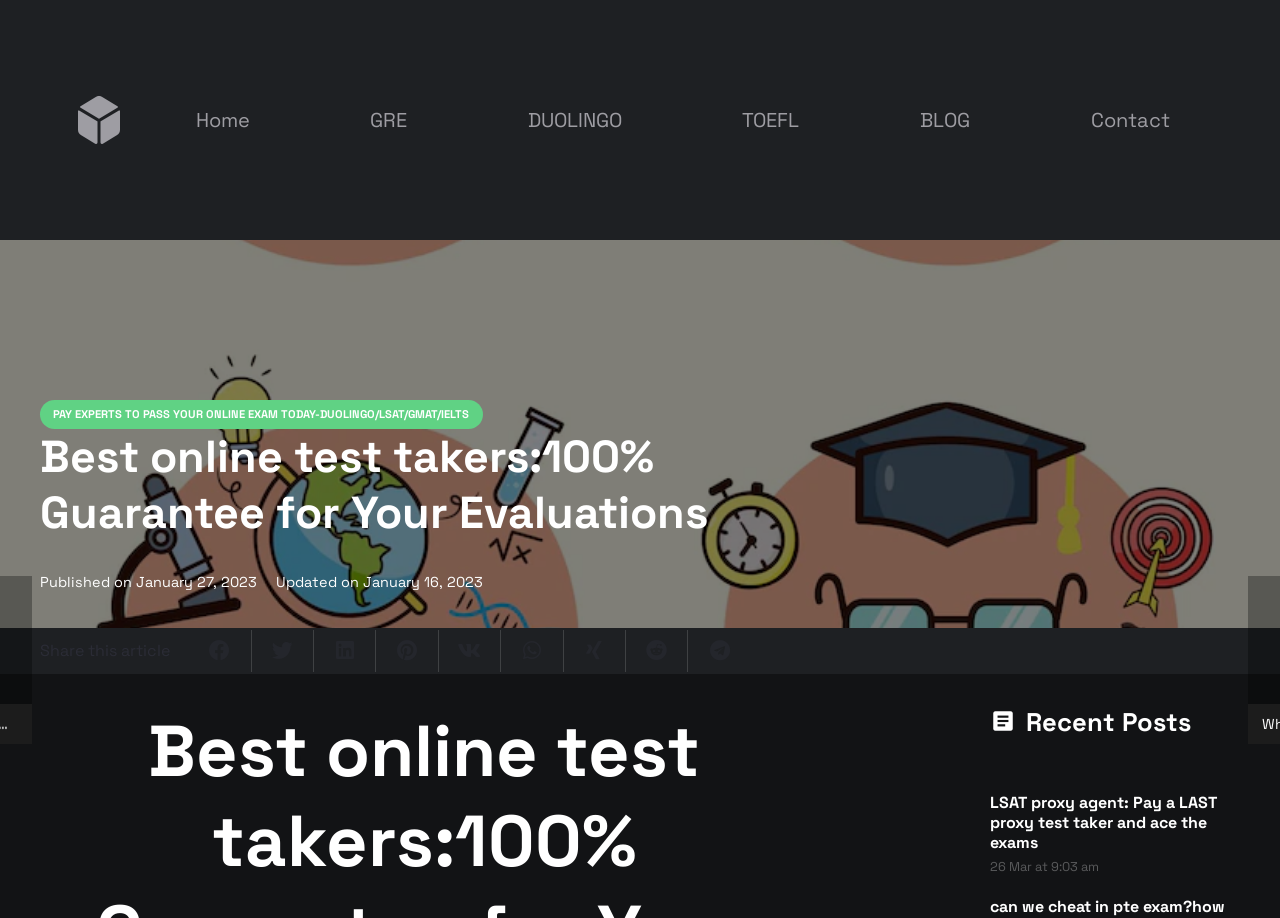What is the topic of the recent post?
Look at the image and respond with a single word or a short phrase.

LSAT proxy agent